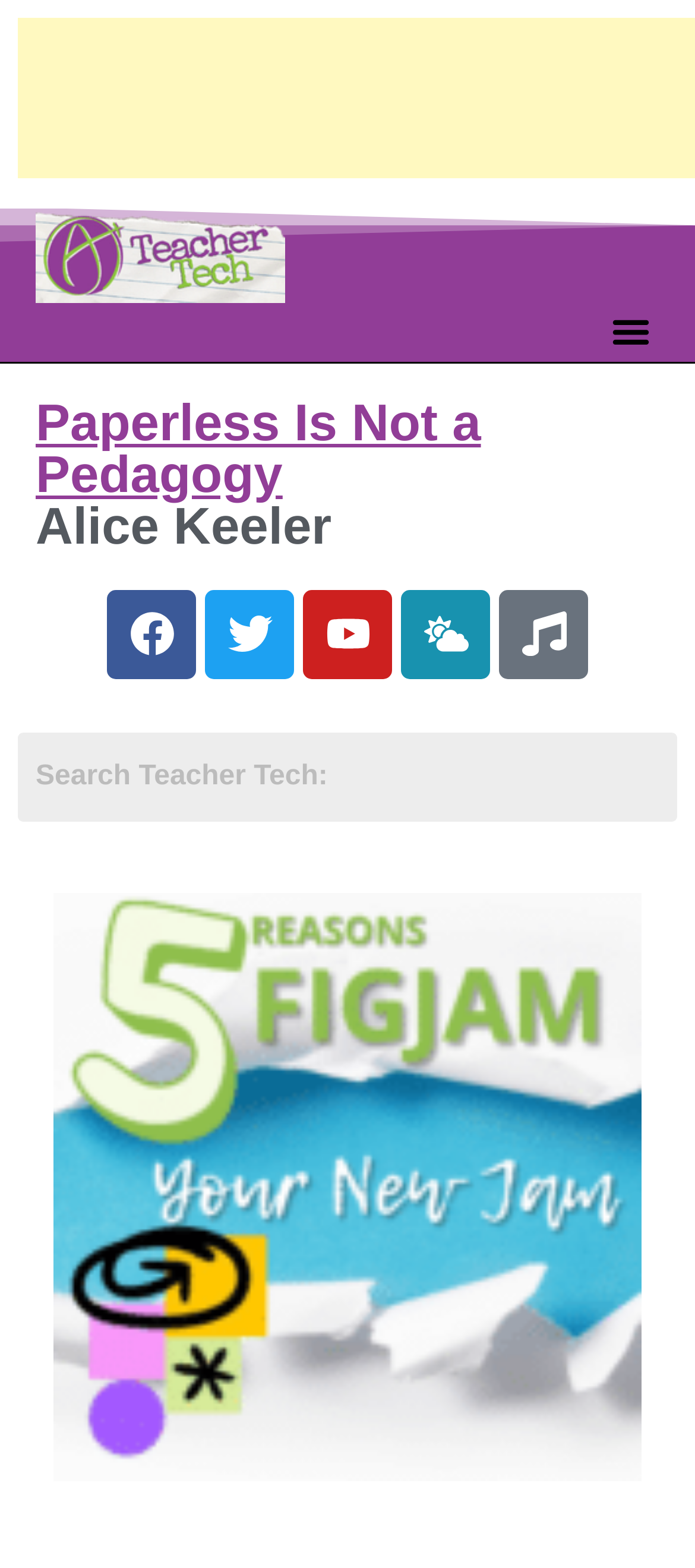Write an elaborate caption that captures the essence of the webpage.

The webpage is titled "ELA Archives - Teacher Tech with Alice Keeler". At the top left, there is a link to "Teacher Tech blog with Alice Keeler" accompanied by an image. On the top right, there is a "Menu Toggle" button. 

Below the top section, there are two headings. The first heading is "Paperless Is Not a Pedagogy", which is a link, and the second heading is "Alice Keeler". 

Under the headings, there are four social media links: "Facebook", "Twitter", "Youtube", and "Cloud-sun", each accompanied by an image. These links are positioned horizontally, with "Facebook" on the left and "Cloud-sun" on the right. 

Further down, there is a "Music" link, also accompanied by an image, positioned to the right of the social media links. 

At the bottom of the page, there is a search bar with a tab list, allowing users to search for content. The search bar spans the entire width of the page.